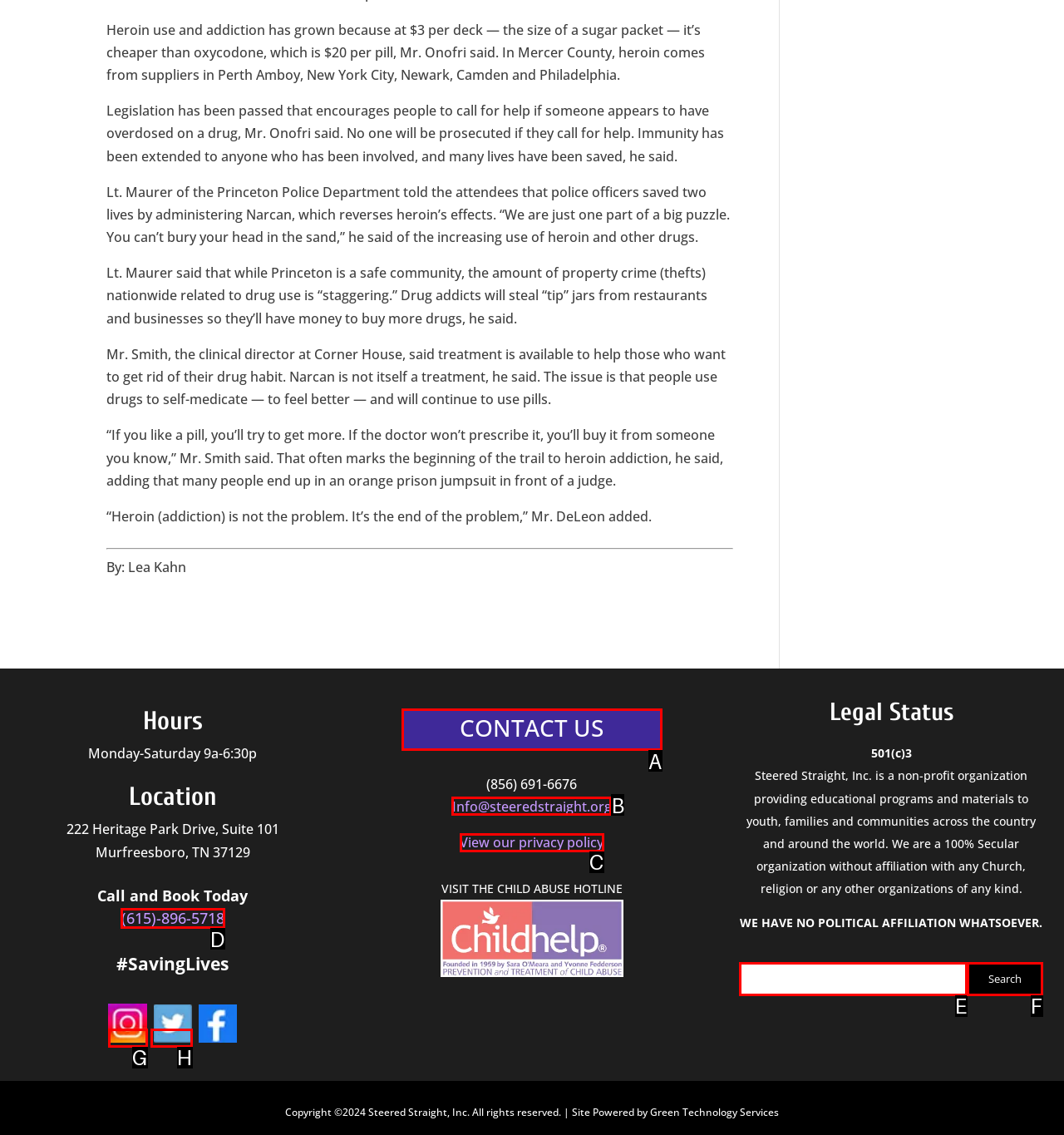Point out the specific HTML element to click to complete this task: Call the phone number Reply with the letter of the chosen option.

D